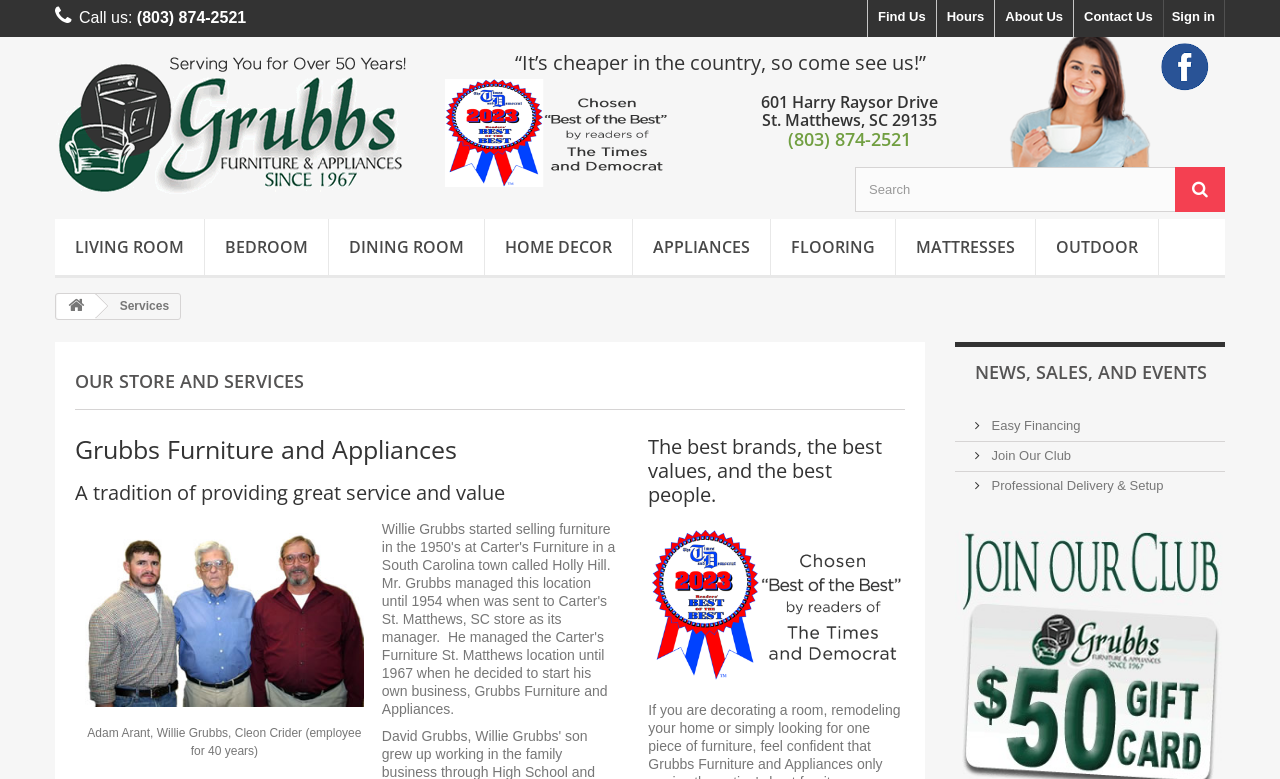What is the service offered by Grubbs Furniture?
Using the information presented in the image, please offer a detailed response to the question.

I found the service by looking at the link element with the text ' Professional Delivery & Setup' which is located at the bottom of the page.